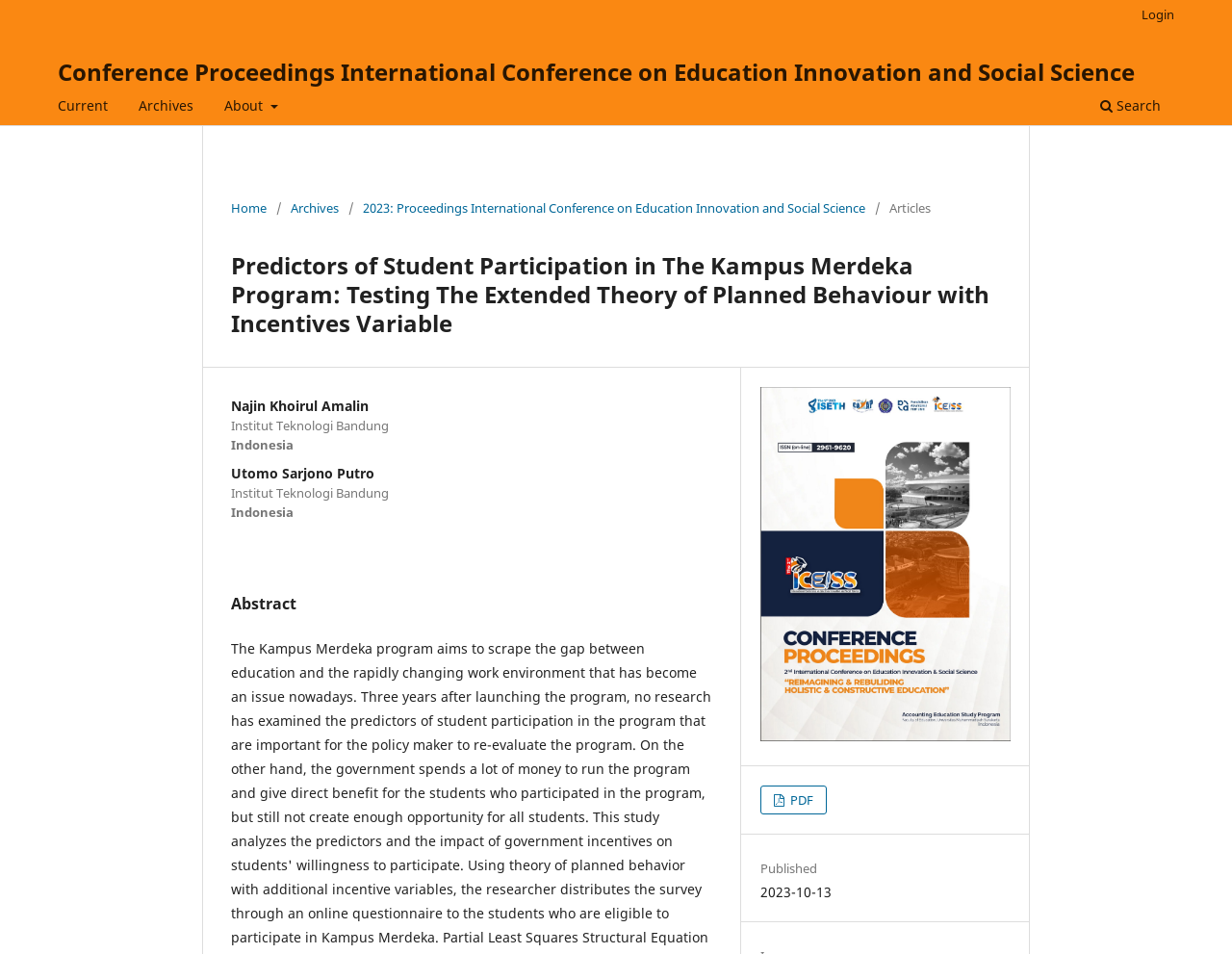Determine the main text heading of the webpage and provide its content.

Predictors of Student Participation in The Kampus Merdeka Program: Testing The Extended Theory of Planned Behaviour with Incentives Variable